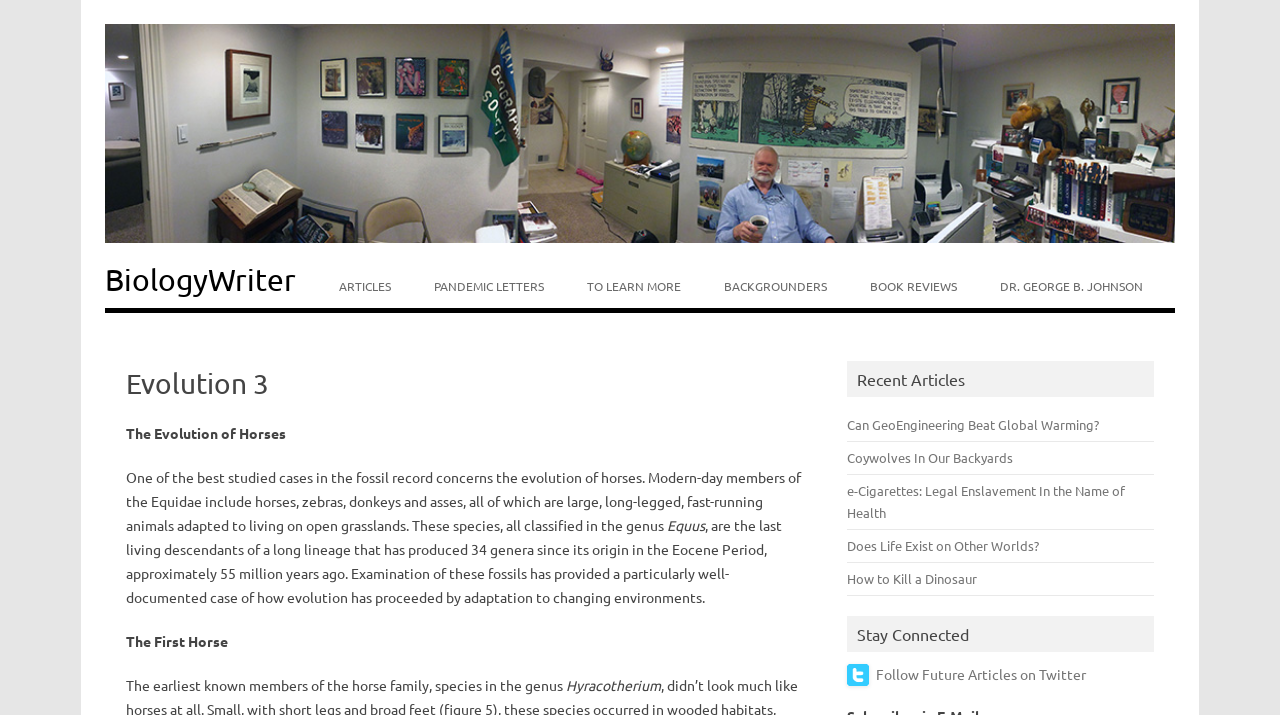Determine the bounding box coordinates of the area to click in order to meet this instruction: "Click the link 'Skin Care'".

None